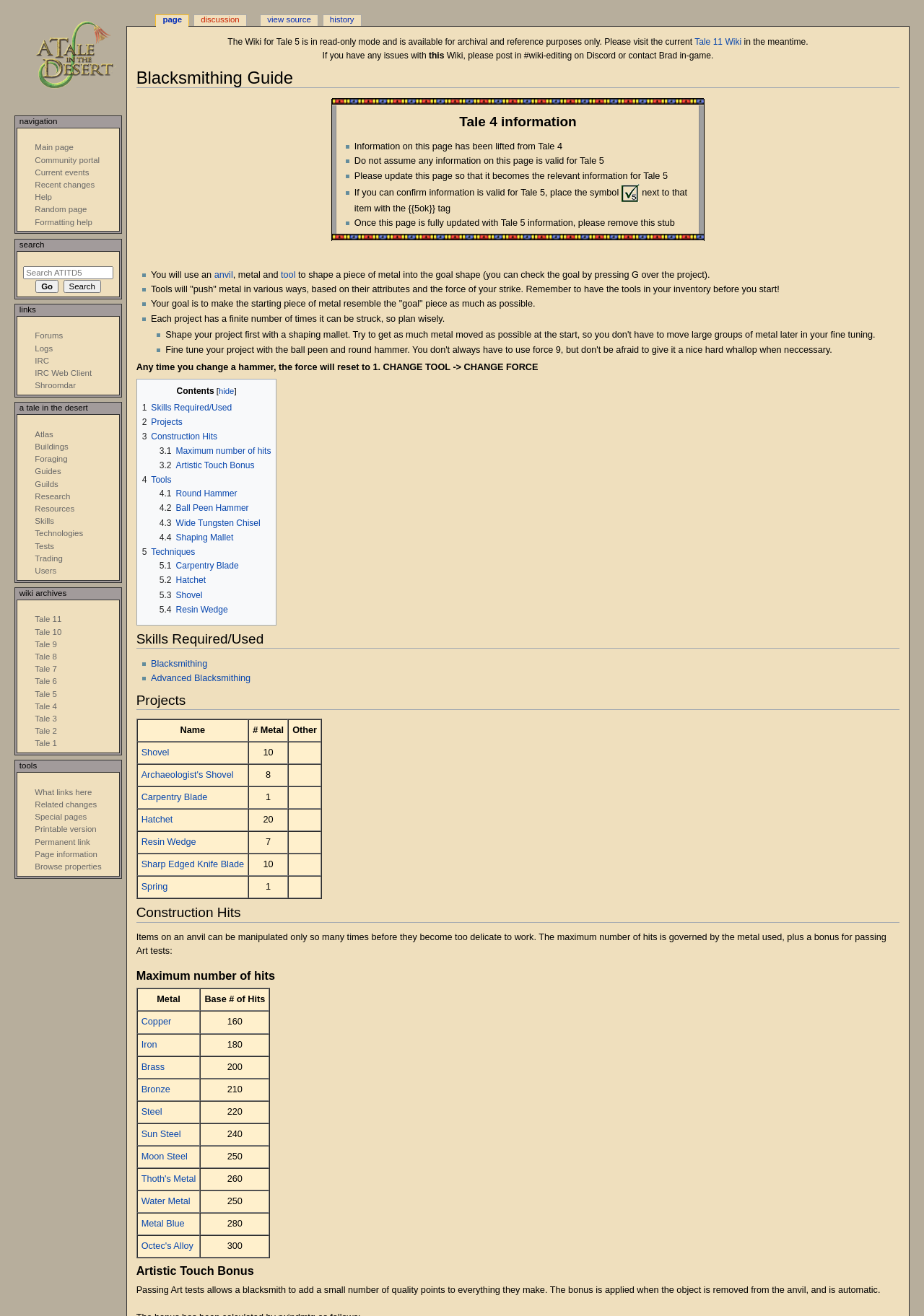Examine the image carefully and respond to the question with a detailed answer: 
How many times can a project be struck?

Each project has a finite number of times it can be struck, so it's important to plan wisely and make the most of each strike.